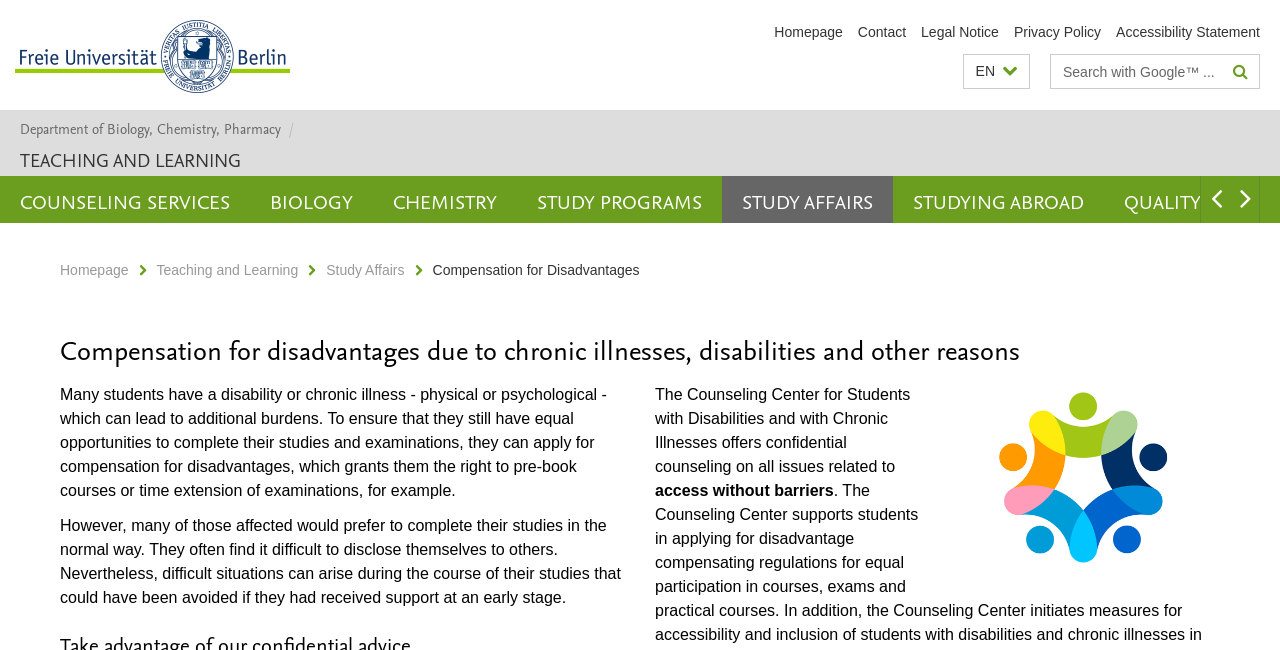Provide a short answer to the following question with just one word or phrase: What is the topic of the 'Teaching and Learning' section?

Study programs and affairs